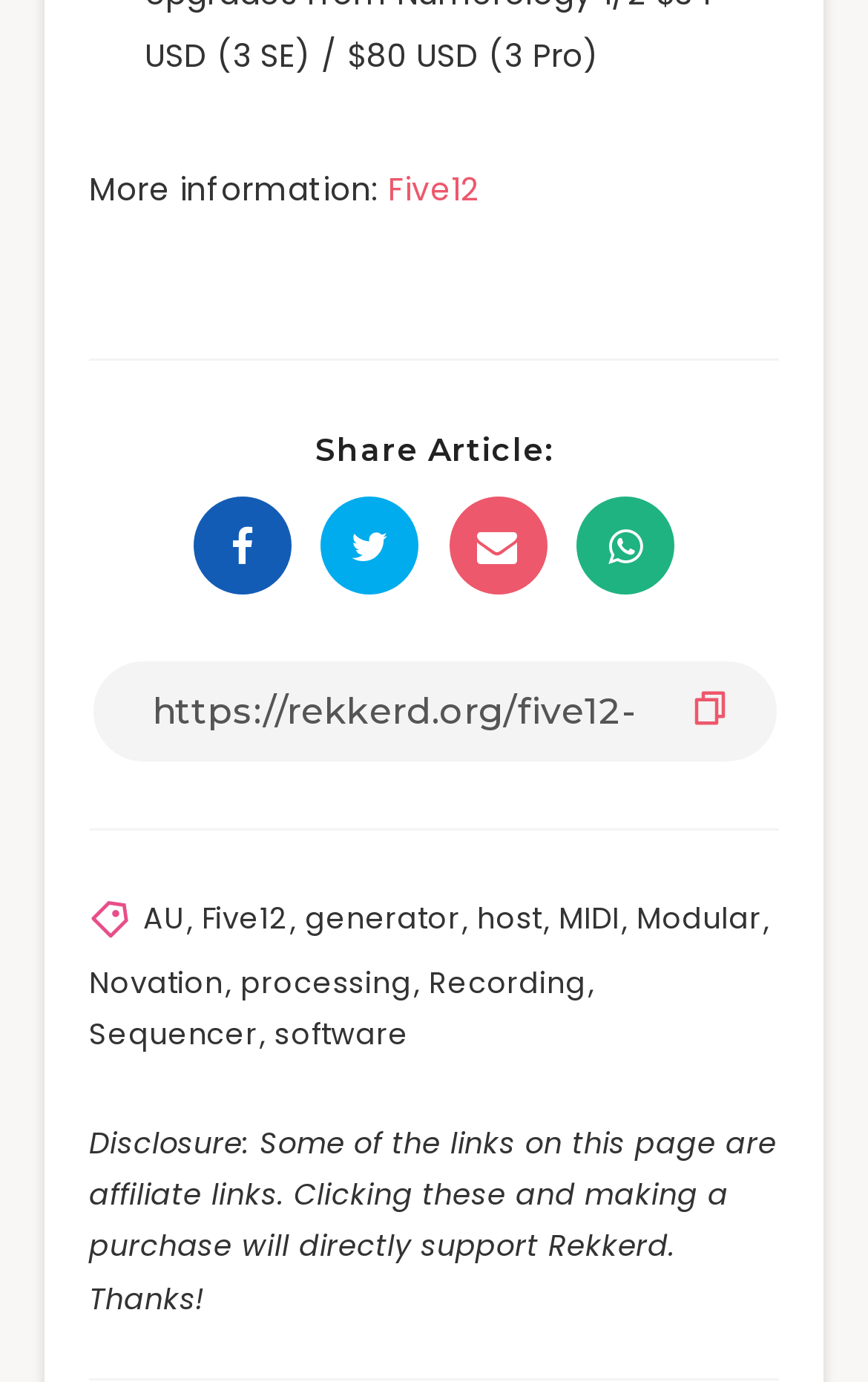Can you find the bounding box coordinates for the element that needs to be clicked to execute this instruction: "Click on the 'Five12' link"? The coordinates should be given as four float numbers between 0 and 1, i.e., [left, top, right, bottom].

[0.447, 0.12, 0.552, 0.16]